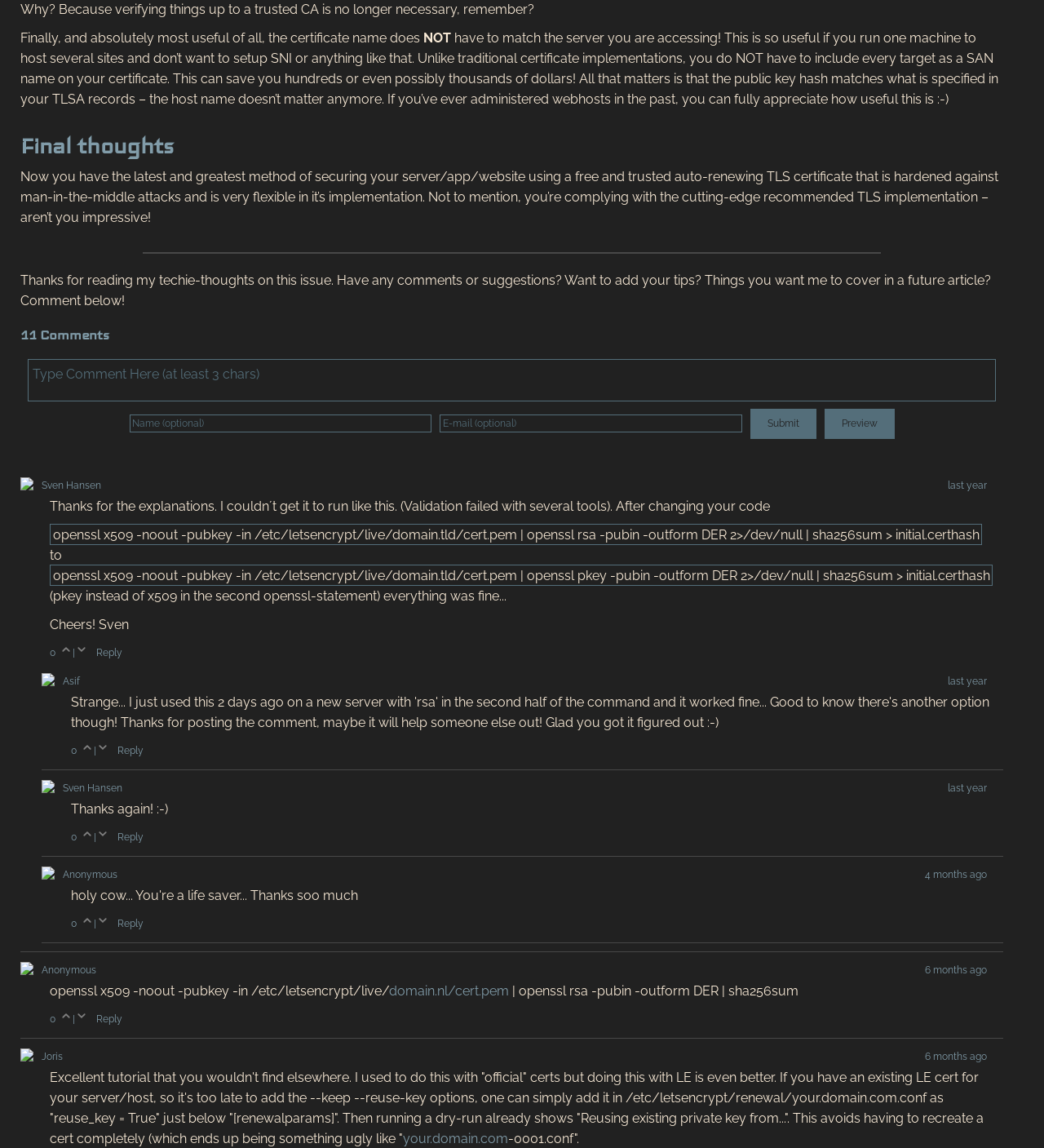Find the bounding box coordinates for the area that should be clicked to accomplish the instruction: "Reply".

[0.112, 0.56, 0.138, 0.577]